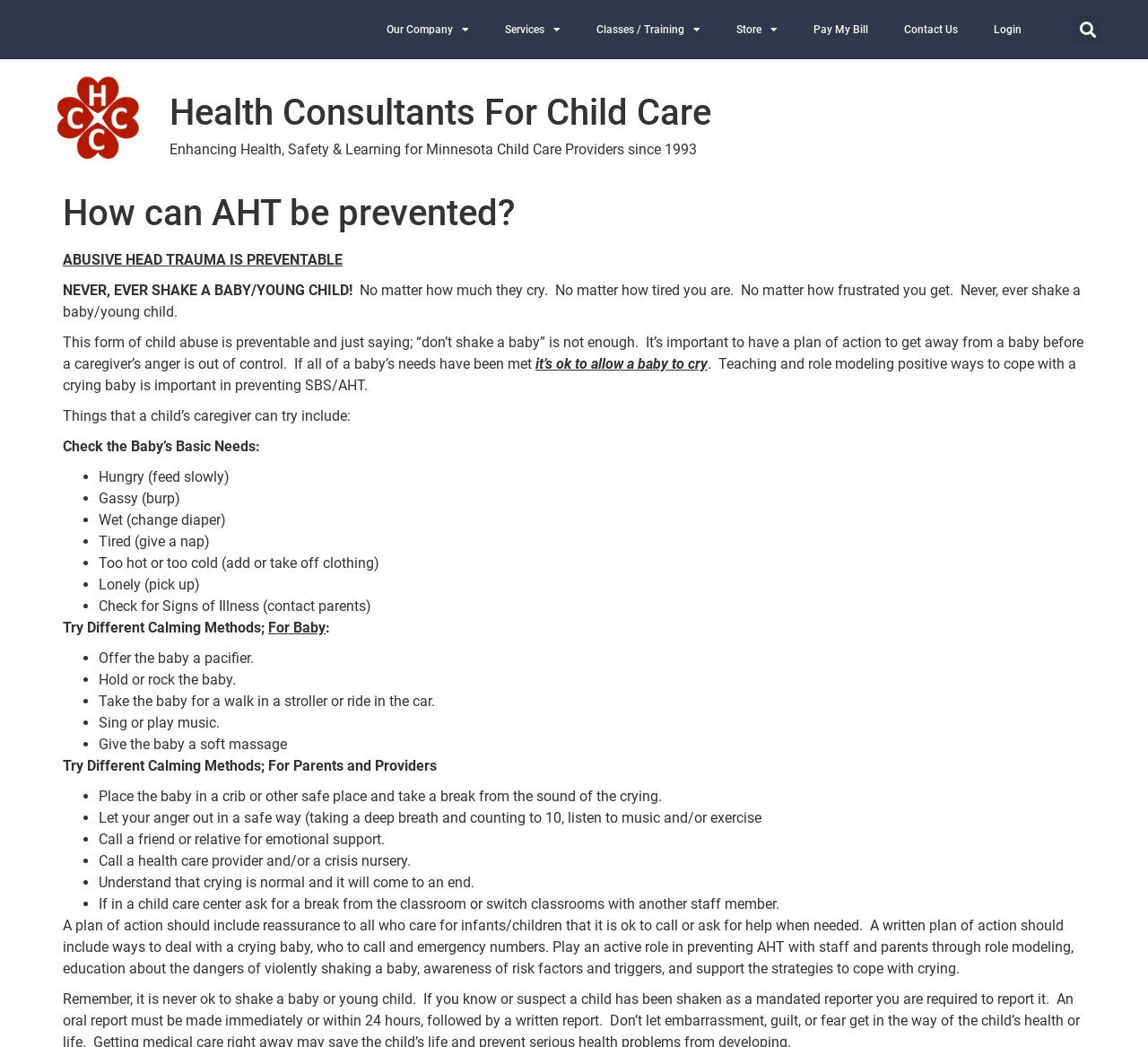Please reply to the following question with a single word or a short phrase:
What is the purpose of the search button?

To search the website